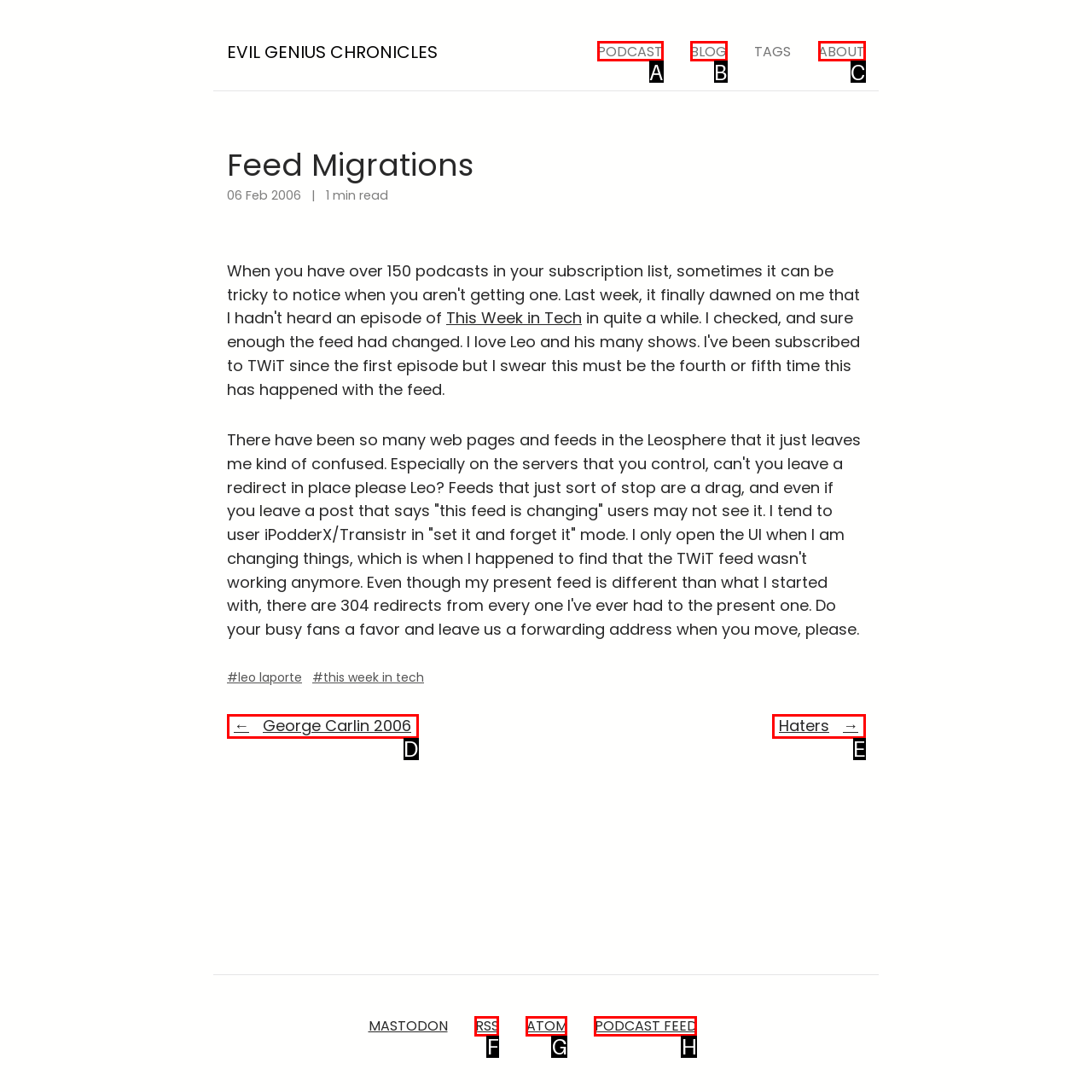Find the HTML element that corresponds to the description: Haters →. Indicate your selection by the letter of the appropriate option.

E